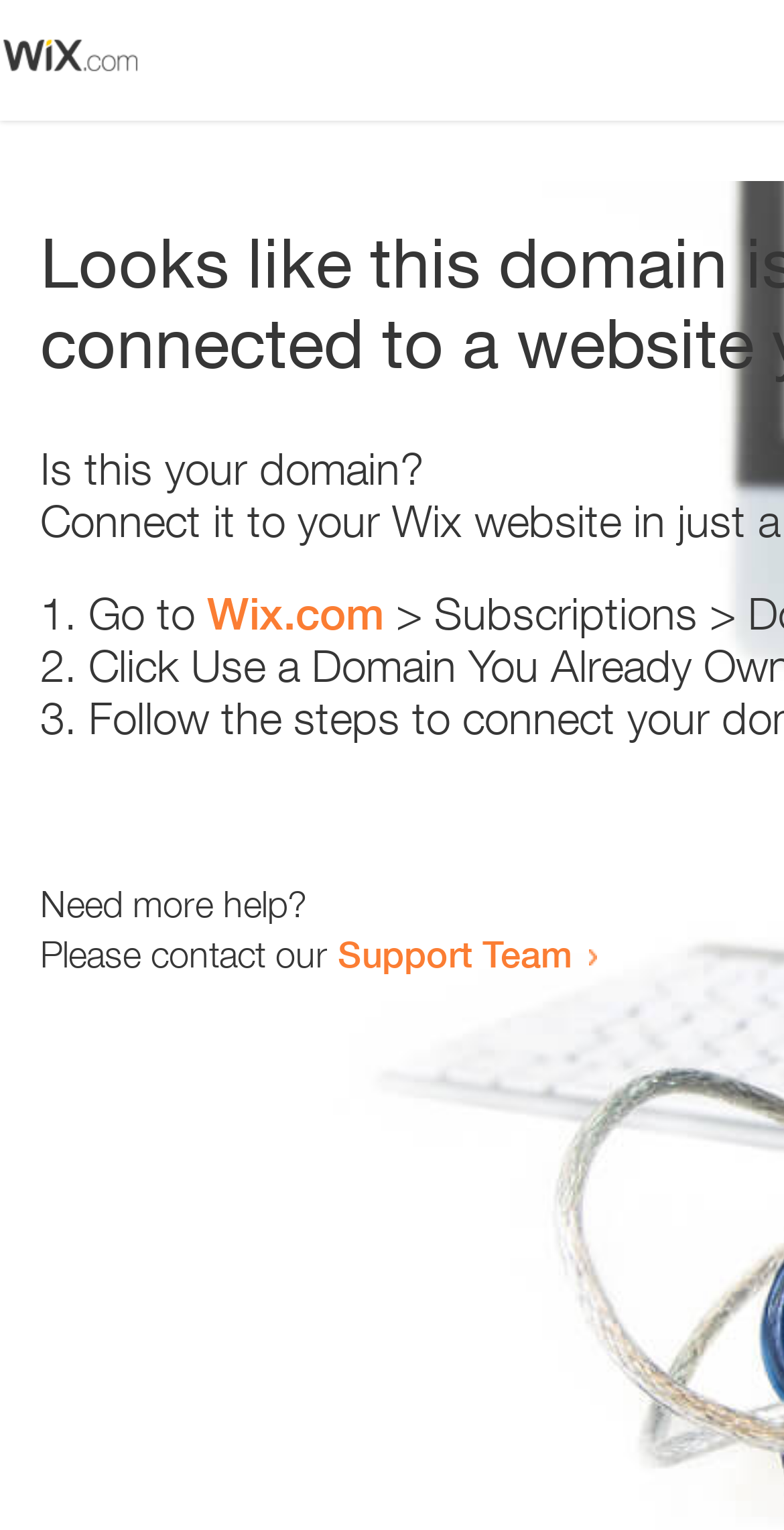Return the bounding box coordinates of the UI element that corresponds to this description: "title="RP Gas Piping"". The coordinates must be given as four float numbers in the range of 0 and 1, [left, top, right, bottom].

None